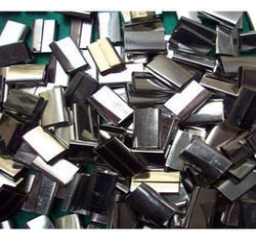Using the image as a reference, answer the following question in as much detail as possible:
What is the finish of the clips?

The caption highlights the sleek design and metallic finish of the packaging iron clips, which suggests that they have a shiny and metallic appearance.